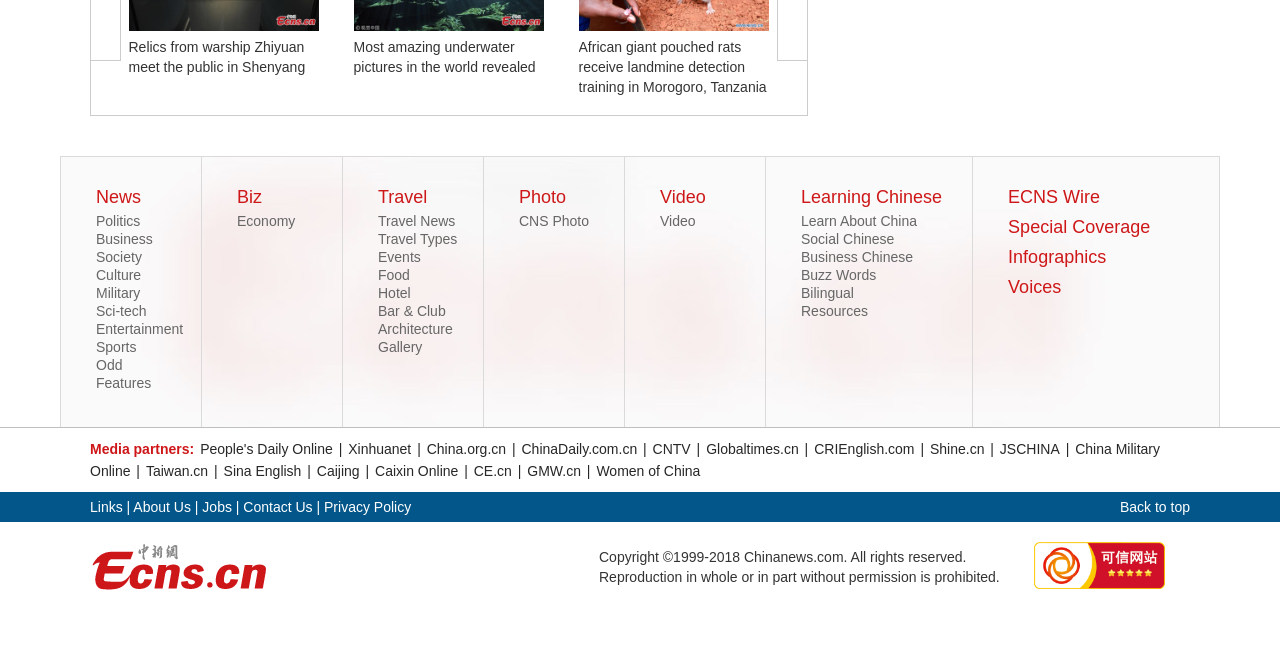Give a one-word or phrase response to the following question: What is the purpose of the 'Learning Chinese' section?

Language learning